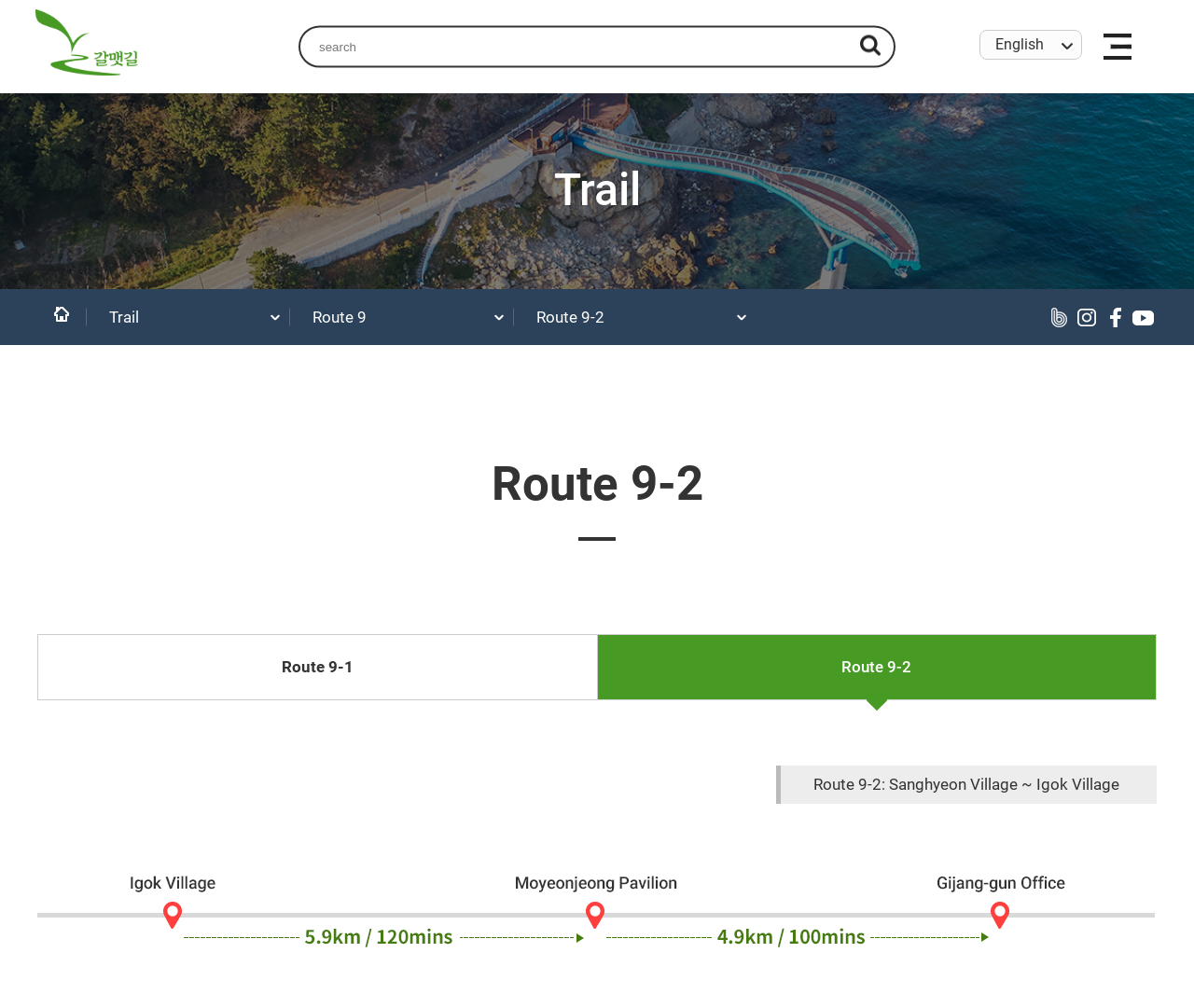Using details from the image, please answer the following question comprehensively:
What social media platforms are linked on the webpage?

There are four links with the text '네이버 밴드', '인스타그램', '페이스북', and '유튜브', which suggests that these are the social media platforms linked on the webpage.